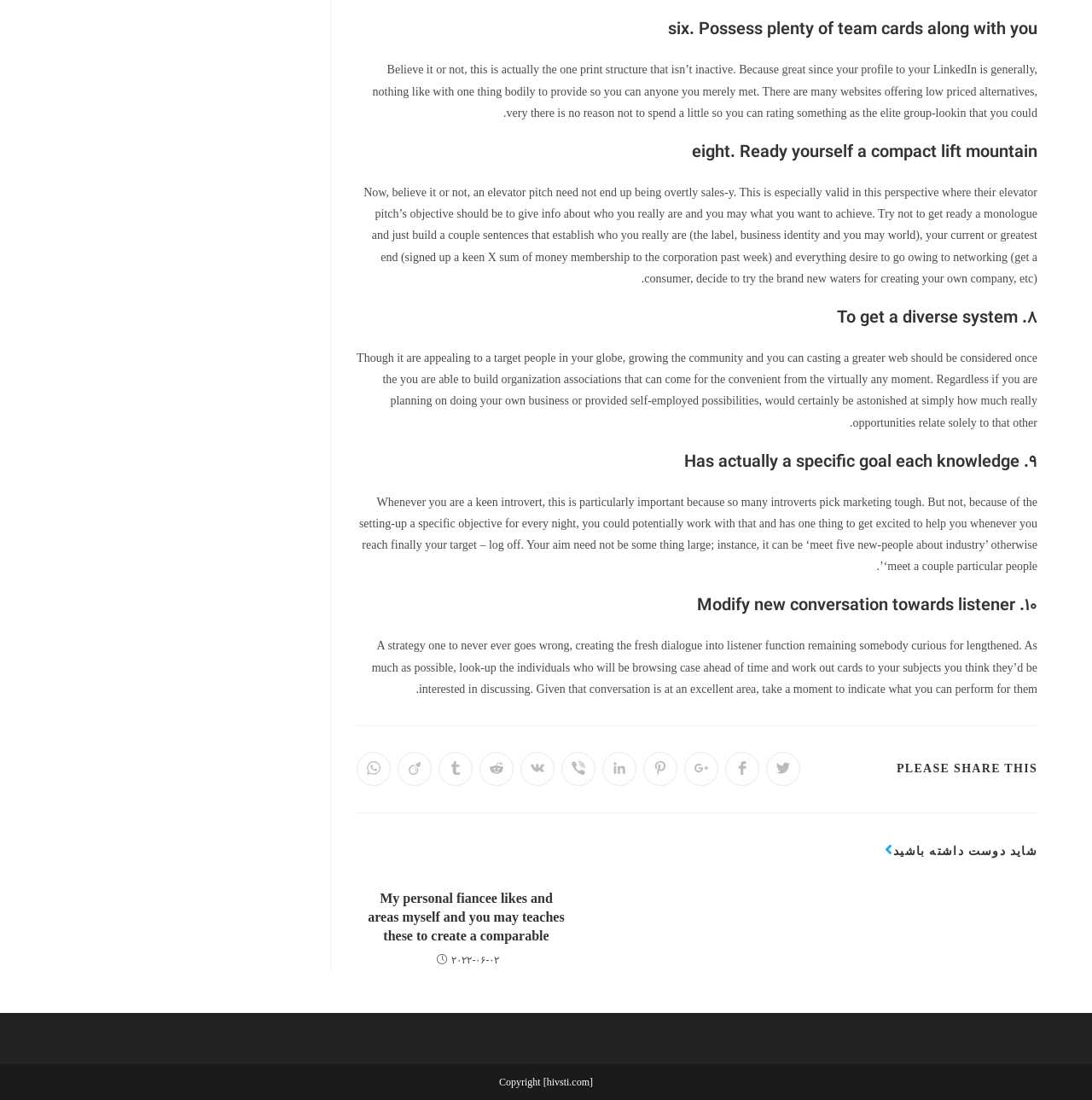Please specify the bounding box coordinates of the area that should be clicked to accomplish the following instruction: "Share on Twitter". The coordinates should consist of four float numbers between 0 and 1, i.e., [left, top, right, bottom].

[0.701, 0.683, 0.732, 0.715]